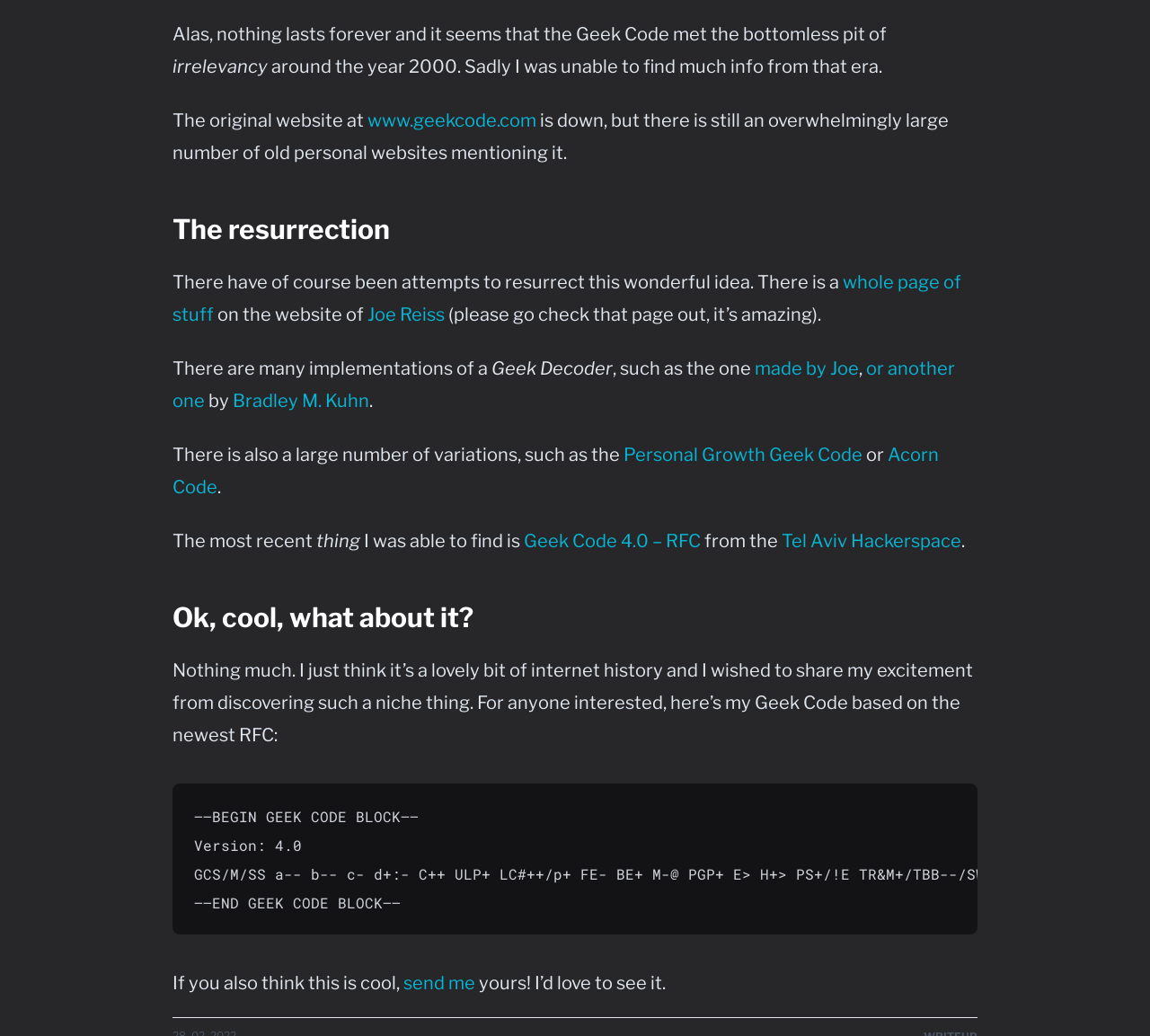Utilize the details in the image to give a detailed response to the question: What is the latest Geek Code version?

The webpage mentions that the most recent thing the author was able to find is Geek Code 4.0 – RFC, which is a version of the Geek Code from the Tel Aviv Hackerspace.